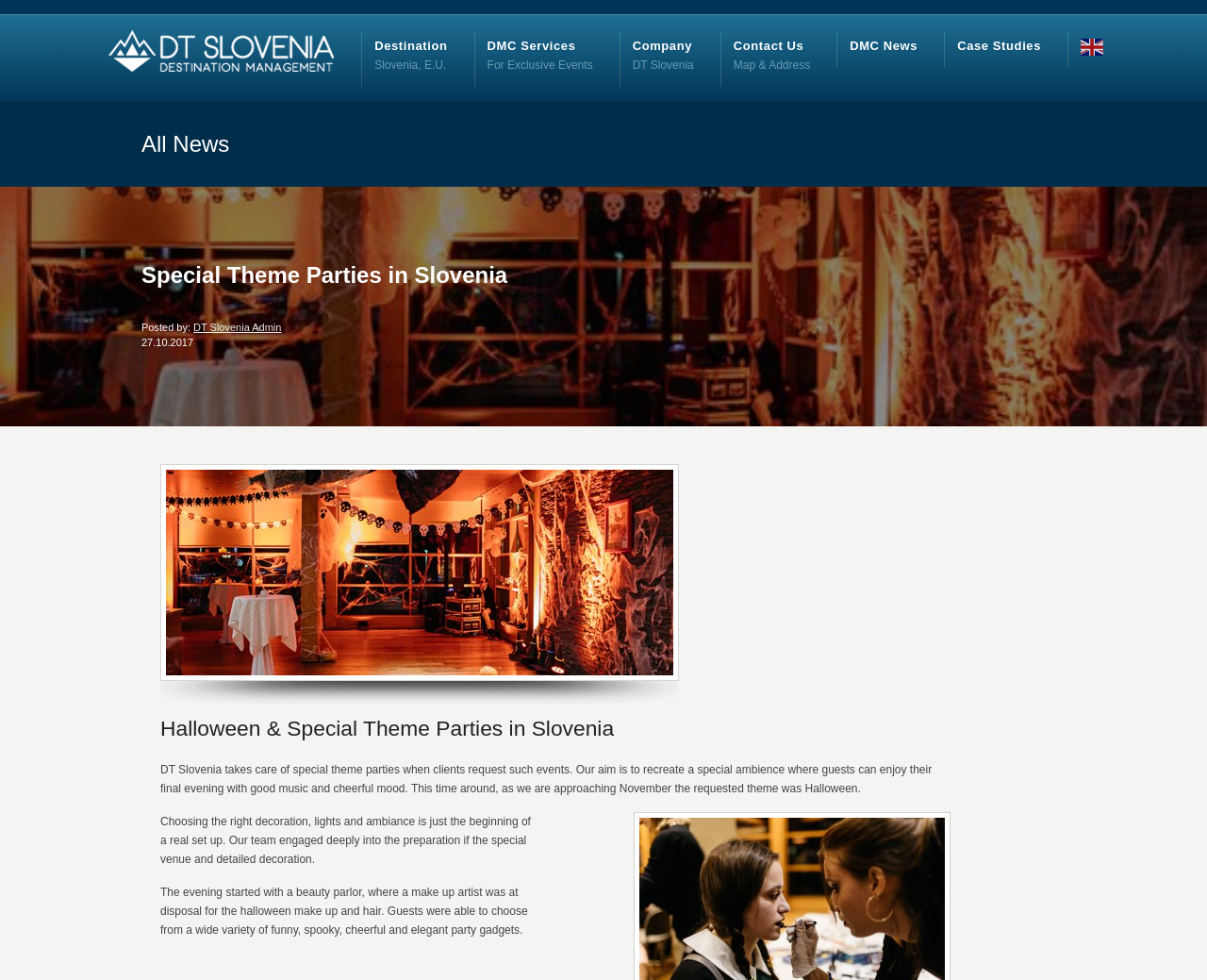Produce an elaborate caption capturing the essence of the webpage.

The webpage is about special theme parties in Slovenia, specifically highlighting Halloween parties. At the top left, there is a logo of "DT- Slovenia, Destination Management Company of Slovenia" with a link to the company's website. To the right of the logo, there are several links to different sections of the website, including "Destination Slovenia, E.U.", "DMC Services For Exclusive Events", "Company DT Slovenia", "Contact Us Map & Address", "DMC News", "Case Studies", and a language selection link "en" with a corresponding flag icon.

Below the links, there is a heading "All News" followed by a header section with a title "Special Theme Parties in Slovenia". Underneath, there is a post with the title "Halloween & Special Theme Parties in Slovenia" and a publication date "27.10.2017" attributed to "DT Slovenia Admin". The post features an image of a Halloween-themed party.

The main content of the post describes how DT Slovenia organizes special theme parties, including Halloween parties, with a focus on creating a unique ambience and providing detailed decorations. The text explains that the company's team engages deeply in the preparation of the special venue and decoration. The post also mentions that the evening started with a beauty parlor where guests could get Halloween-themed makeup and hair styling, and that they could choose from a variety of party gadgets.

Overall, the webpage appears to be a blog post or news article about DT Slovenia's special theme party services, with a focus on Halloween parties.